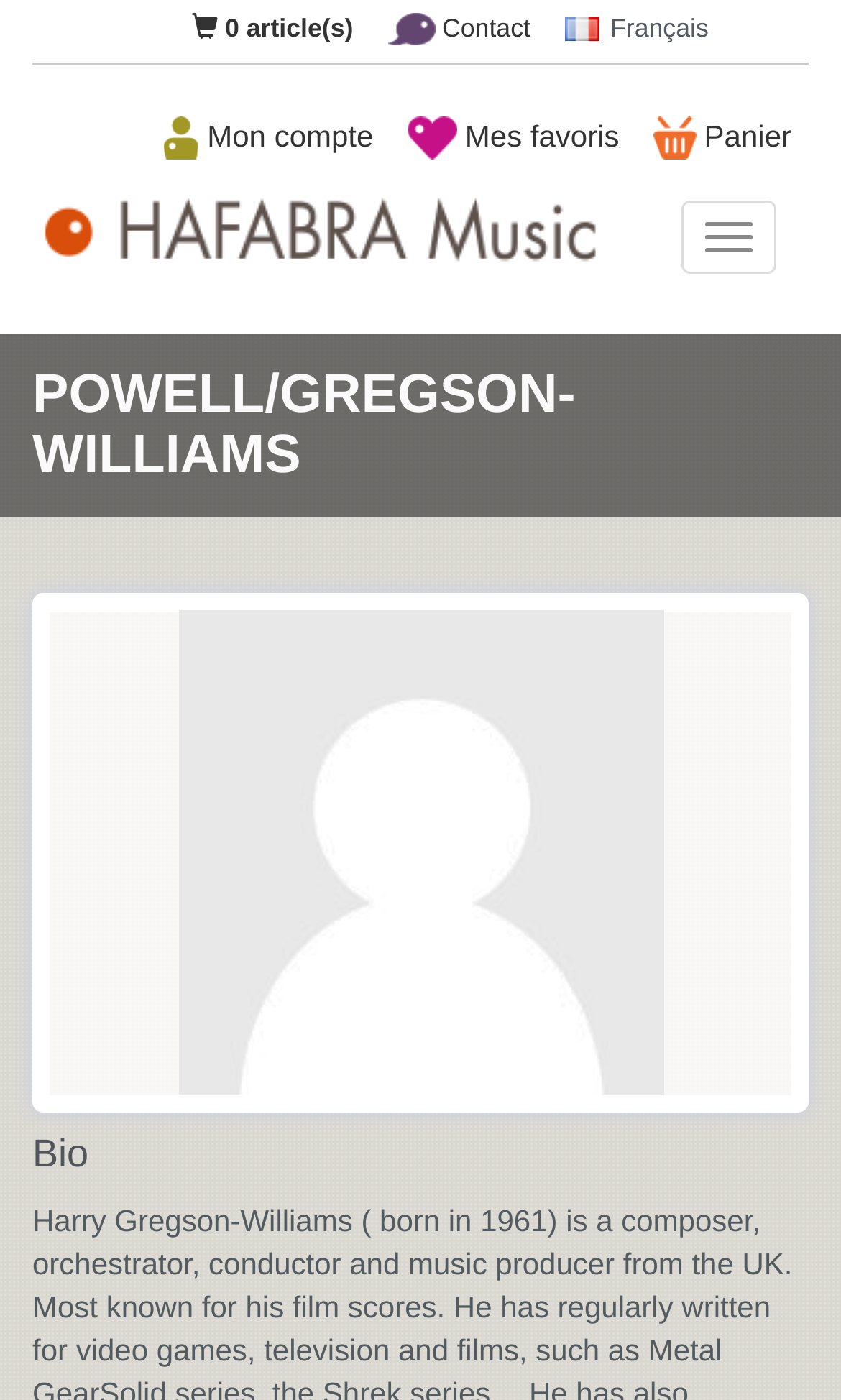Find the bounding box coordinates for the element that must be clicked to complete the instruction: "Read Harry Gregson-Williams' bio". The coordinates should be four float numbers between 0 and 1, indicated as [left, top, right, bottom].

[0.038, 0.262, 0.962, 0.347]